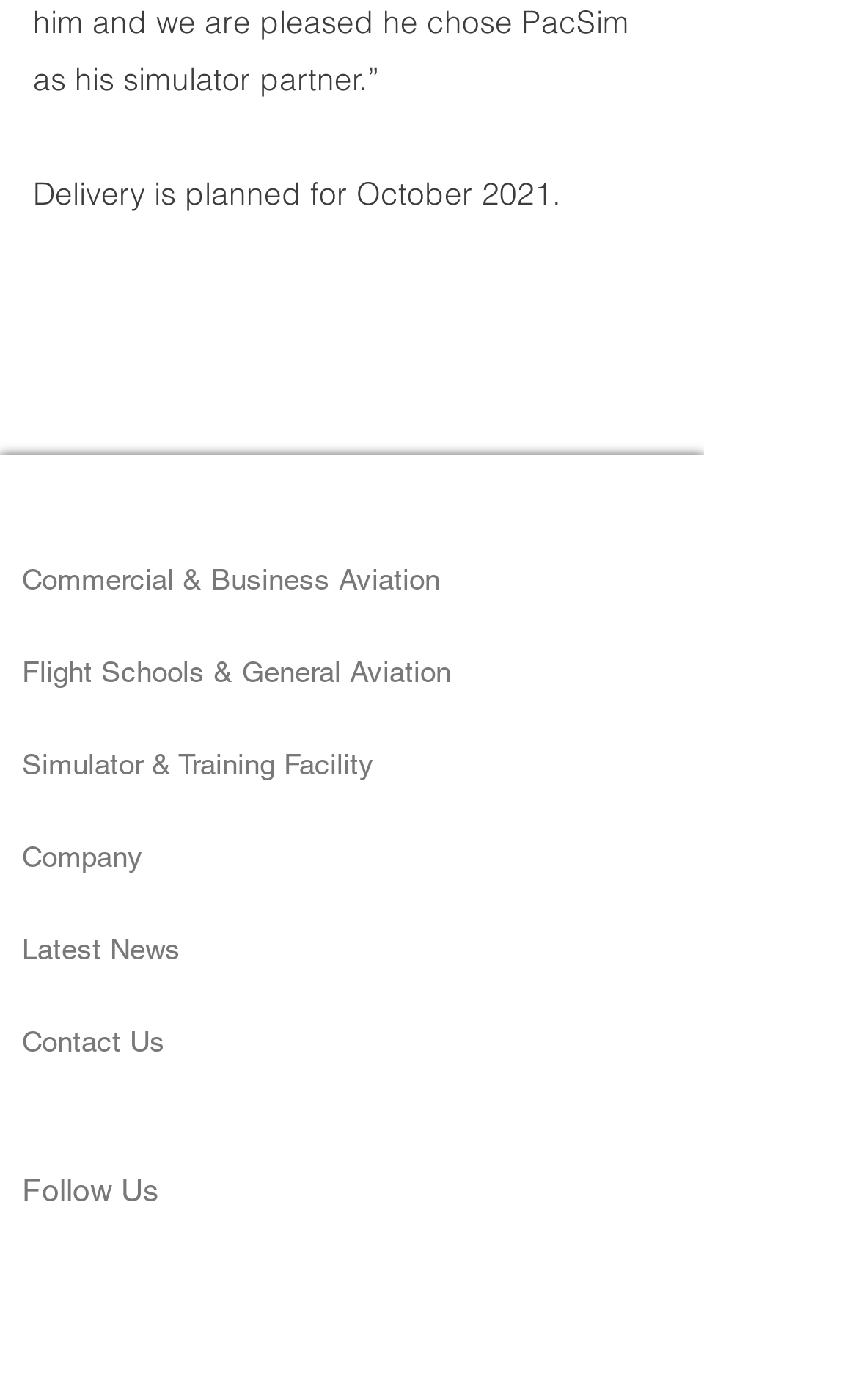Find the bounding box coordinates of the area to click in order to follow the instruction: "Contact Us".

[0.026, 0.711, 0.436, 0.777]